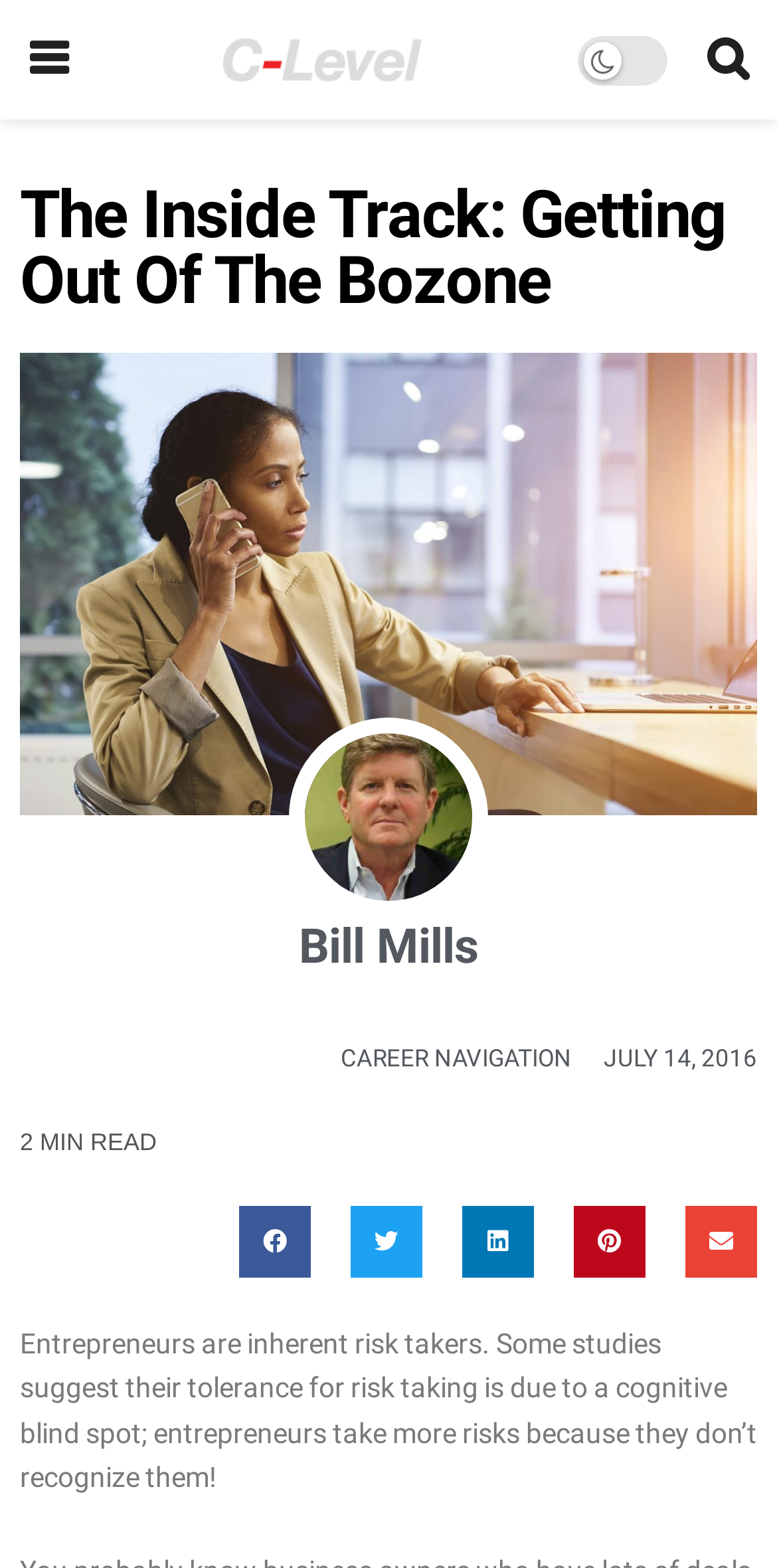Please determine and provide the text content of the webpage's heading.

The Inside Track: Getting Out Of The Bozone